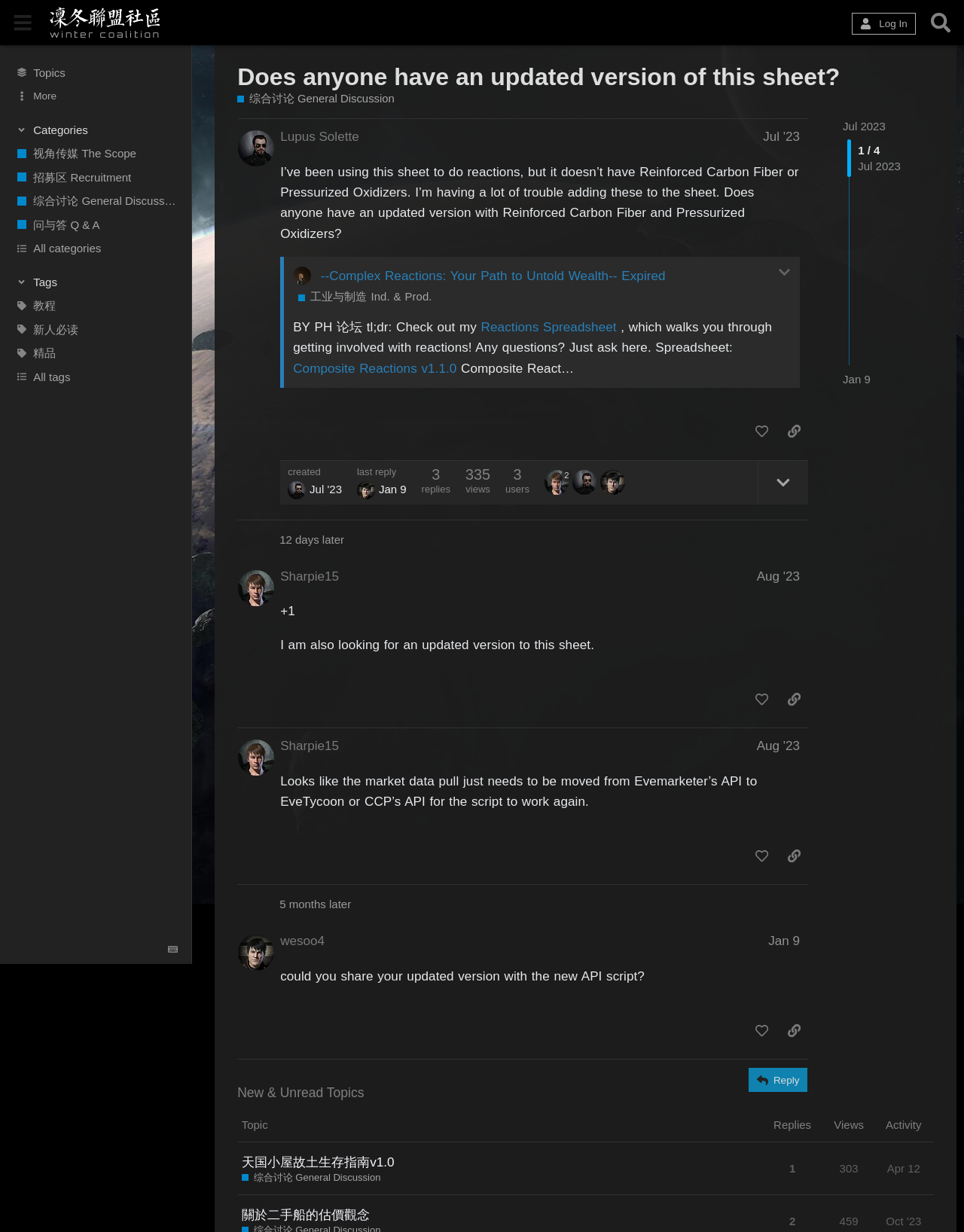Please find the bounding box for the UI component described as follows: "Dining Furniture".

None